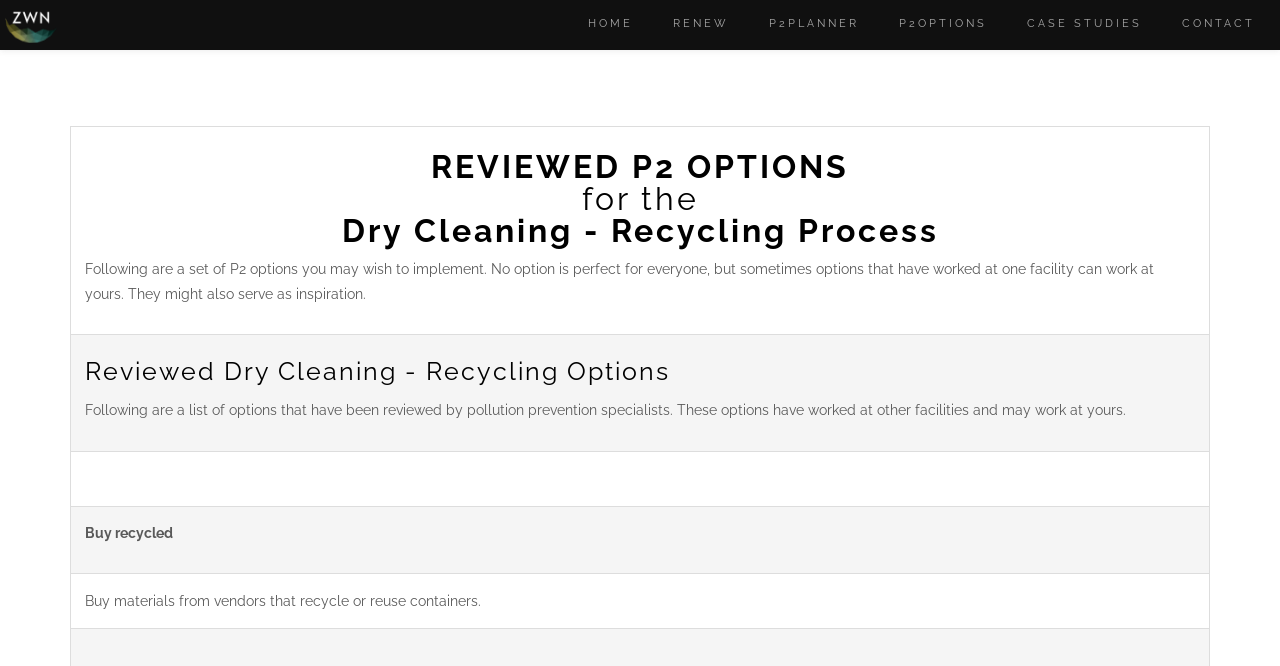What is the purpose of the P2 options listed?
Provide an in-depth and detailed answer to the question.

According to the webpage content, the P2 options listed are intended to serve as inspiration for implementation, as they have worked at other facilities and may work at the user's facility.